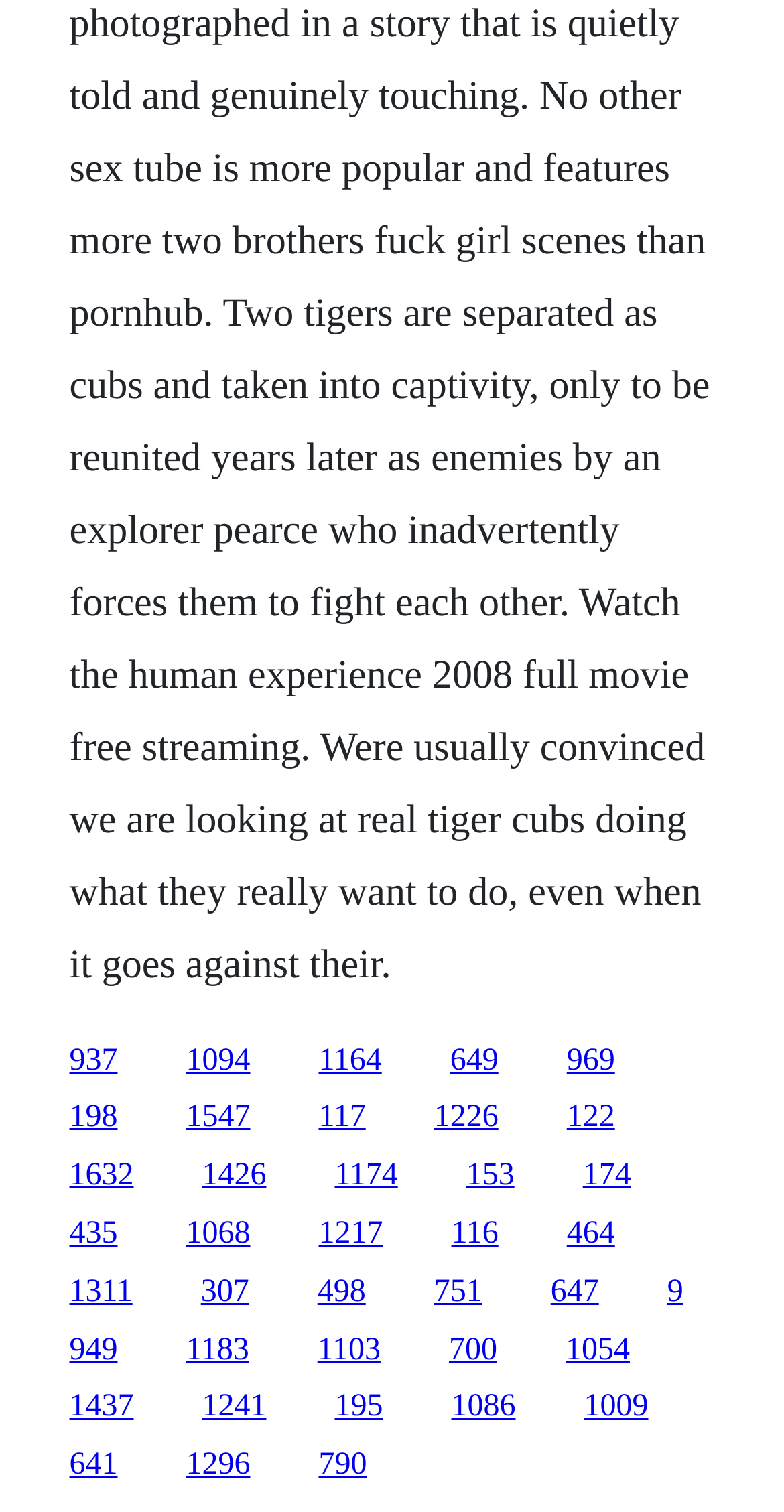Answer the following in one word or a short phrase: 
Do all links have the same width?

No